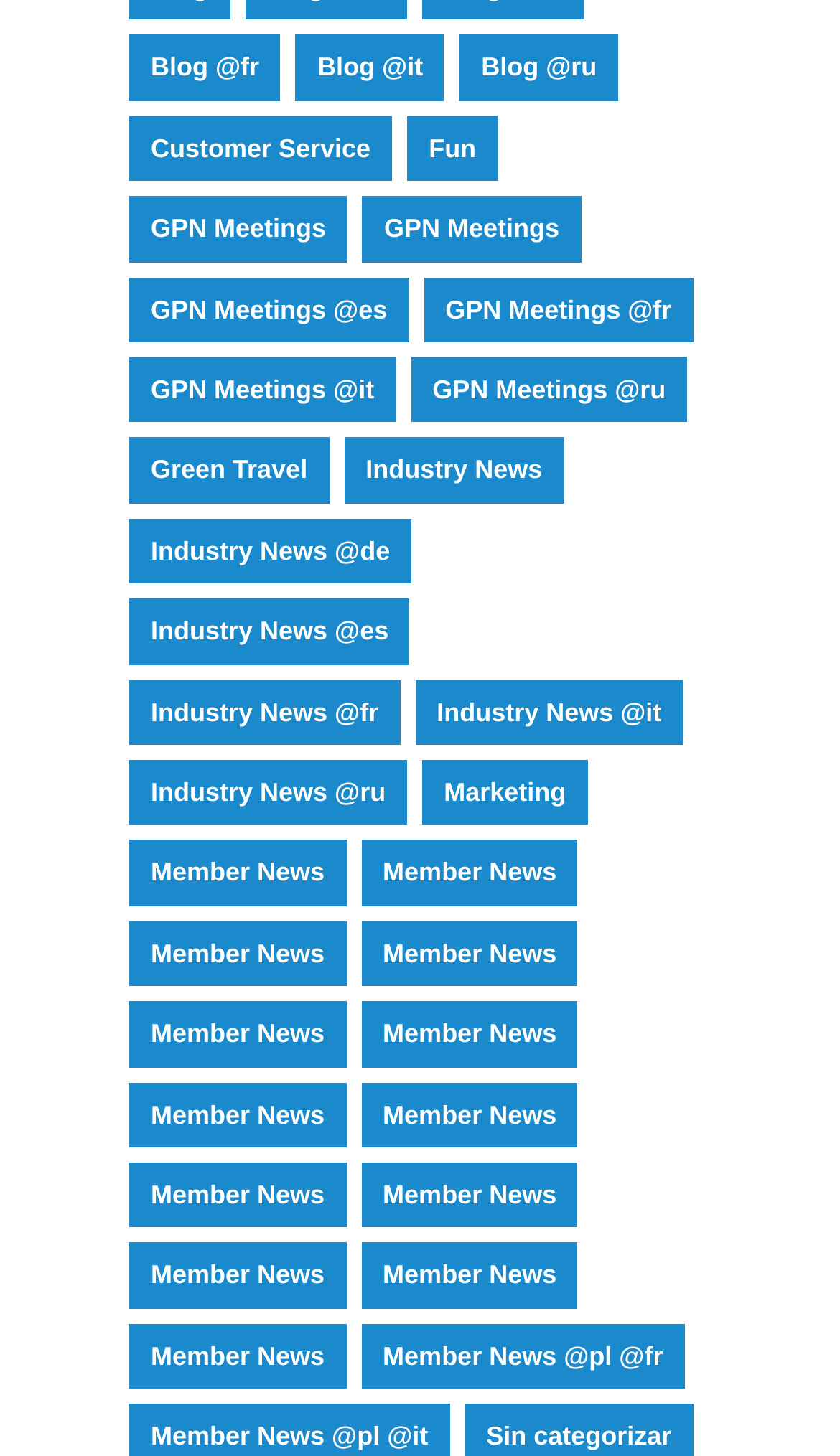Identify the bounding box coordinates of the area you need to click to perform the following instruction: "View blog posts in French".

[0.154, 0.024, 0.334, 0.069]